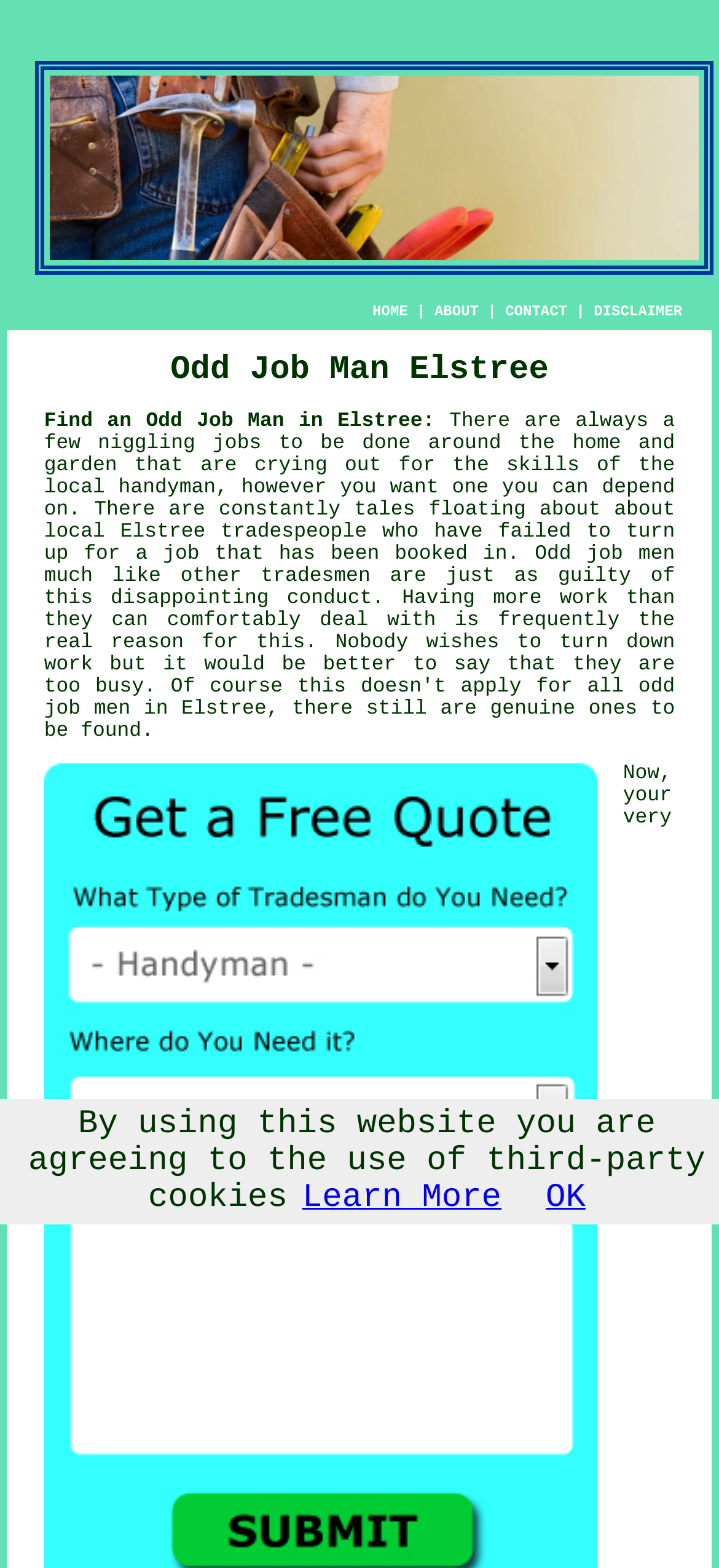Identify the bounding box coordinates for the region of the element that should be clicked to carry out the instruction: "Click HOME". The bounding box coordinates should be four float numbers between 0 and 1, i.e., [left, top, right, bottom].

[0.518, 0.194, 0.567, 0.205]